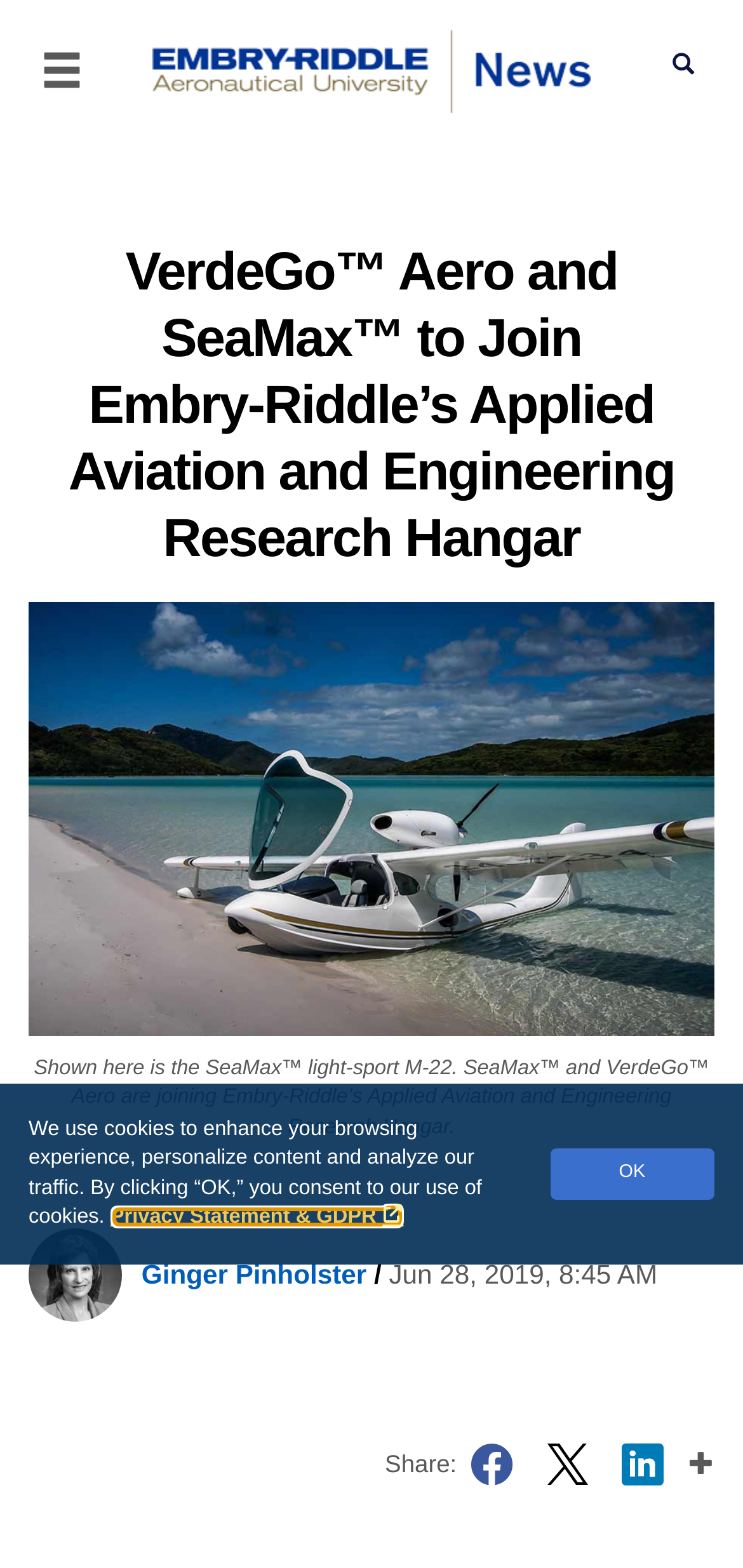Find the bounding box coordinates of the clickable element required to execute the following instruction: "view Ginger Pinholster's profile". Provide the coordinates as four float numbers between 0 and 1, i.e., [left, top, right, bottom].

[0.038, 0.802, 0.493, 0.822]